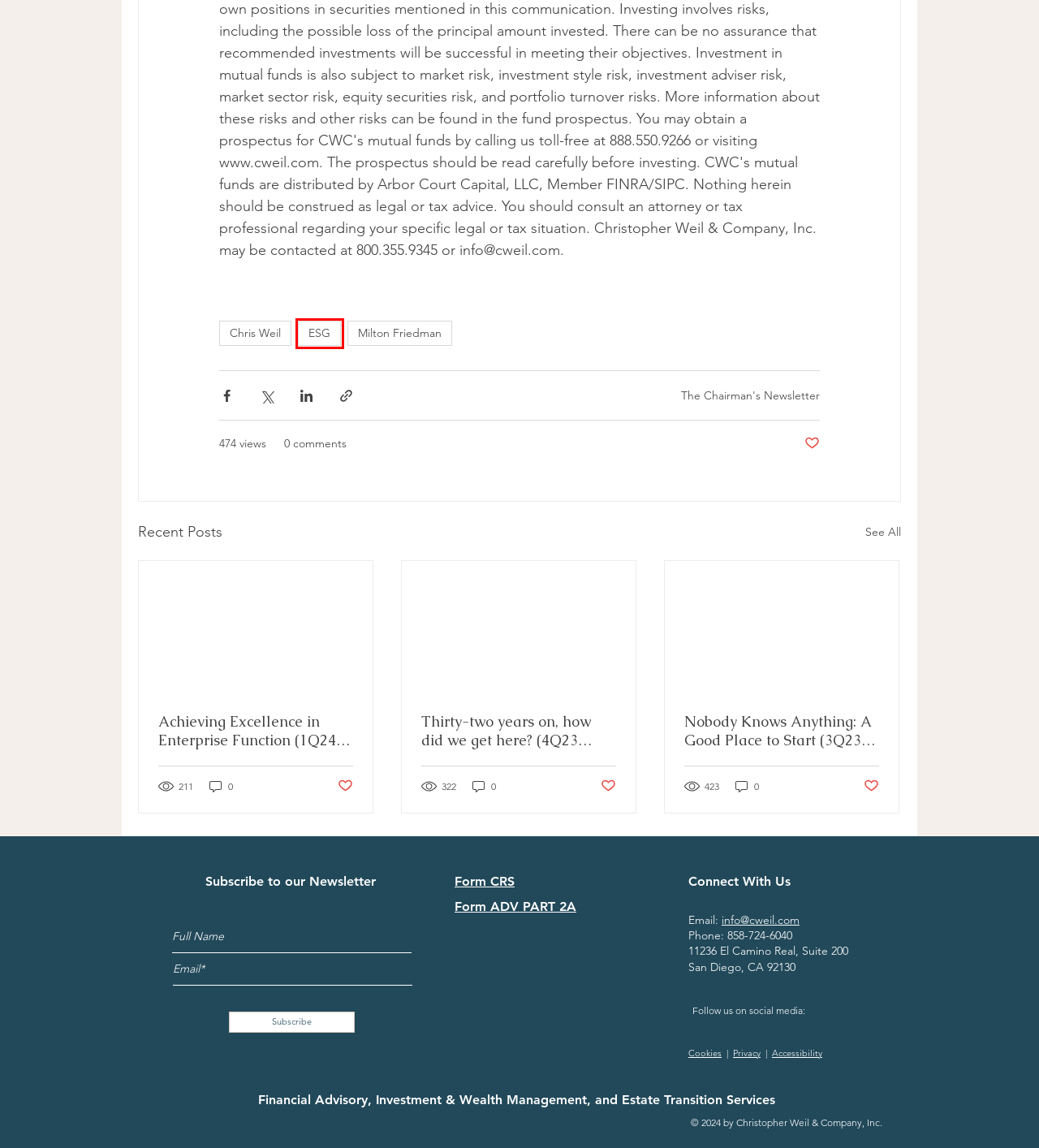You have a screenshot of a webpage with a red rectangle bounding box around a UI element. Choose the best description that matches the new page after clicking the element within the bounding box. The candidate descriptions are:
A. Accessibility | Wealth Management & Financial Advisory | WEIL San Diego, CA
B. Milton Friedman | WEIL San Diego
C. Cookies | Wealth Management & Financial Advisory | WEIL San Diego, CA
D. Newsletter | Wealth Management & Financial Advisory | San Diego, CA
E. Nobody Knows Anything: A Good Place to Start (3Q23 Quarterly Newsletter)
F. Chris Weil | WEIL San Diego
G. ESG | WEIL San Diego
H. Thirty-two years on, how did we get here? (4Q23 Chairman's Newsletter)

G